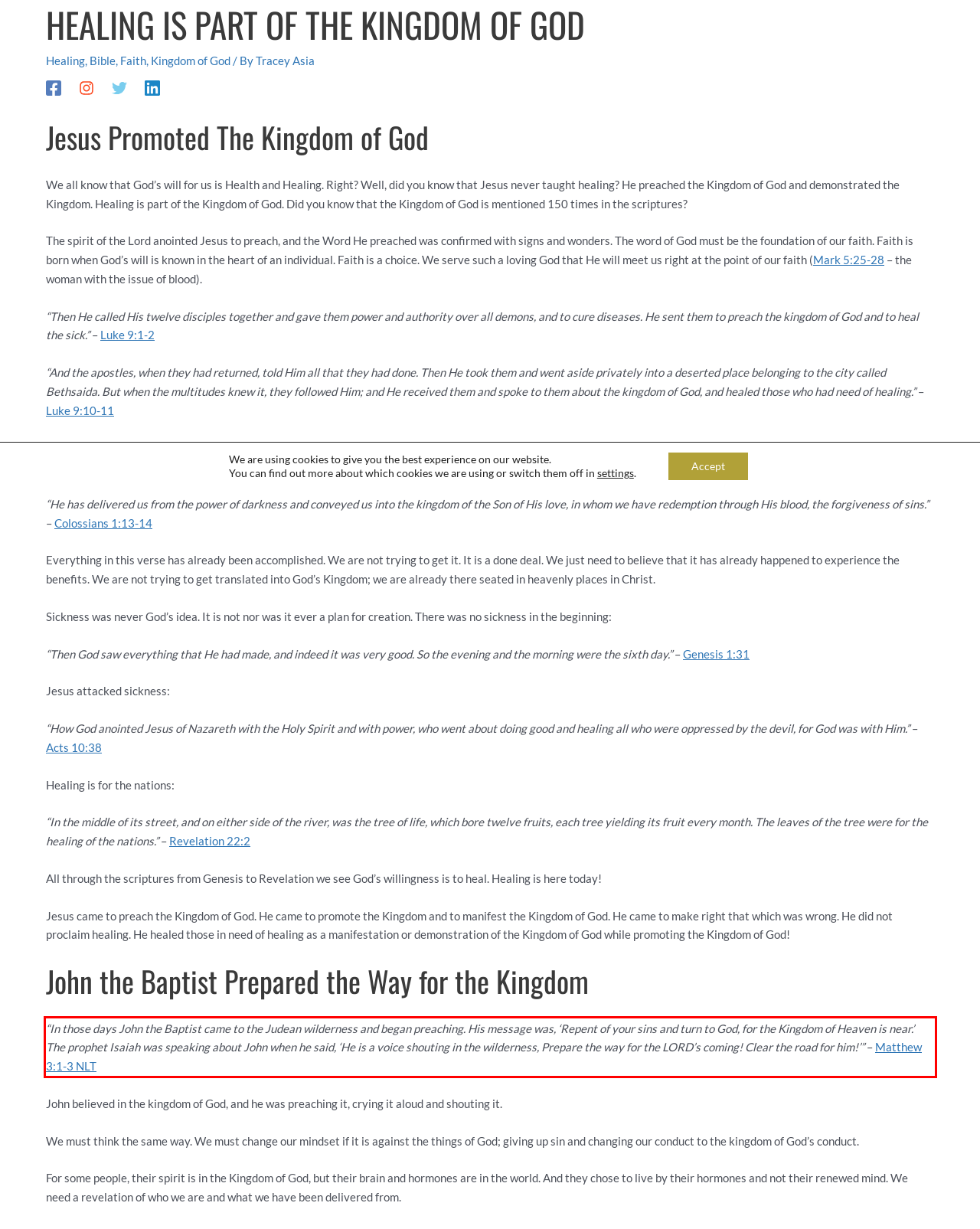Observe the screenshot of the webpage, locate the red bounding box, and extract the text content within it.

“In those days John the Baptist came to the Judean wilderness and began preaching. His message was, ‘Repent of your sins and turn to God, for the Kingdom of Heaven is near.’ The prophet Isaiah was speaking about John when he said, ‘He is a voice shouting in the wilderness, Prepare the way for the LORD’s coming! Clear the road for him!’” – Matthew 3:1-3 NLT